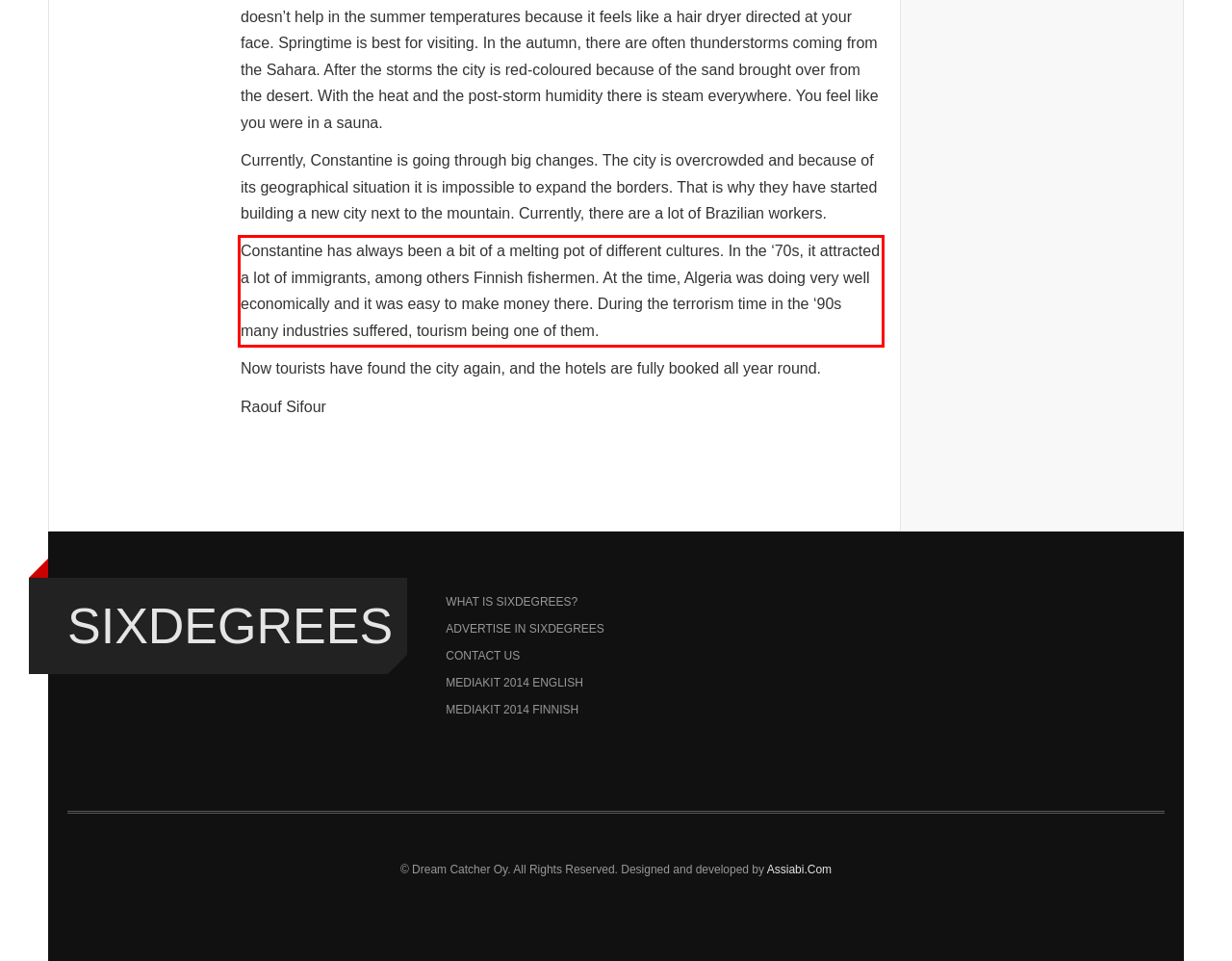View the screenshot of the webpage and identify the UI element surrounded by a red bounding box. Extract the text contained within this red bounding box.

Constantine has always been a bit of a melting pot of different cultures. In the ‘70s, it attracted a lot of immigrants, among others Finnish fishermen. At the time, Algeria was doing very well economically and it was easy to make money there. During the terrorism time in the ‘90s many industries suffered, tourism being one of them.